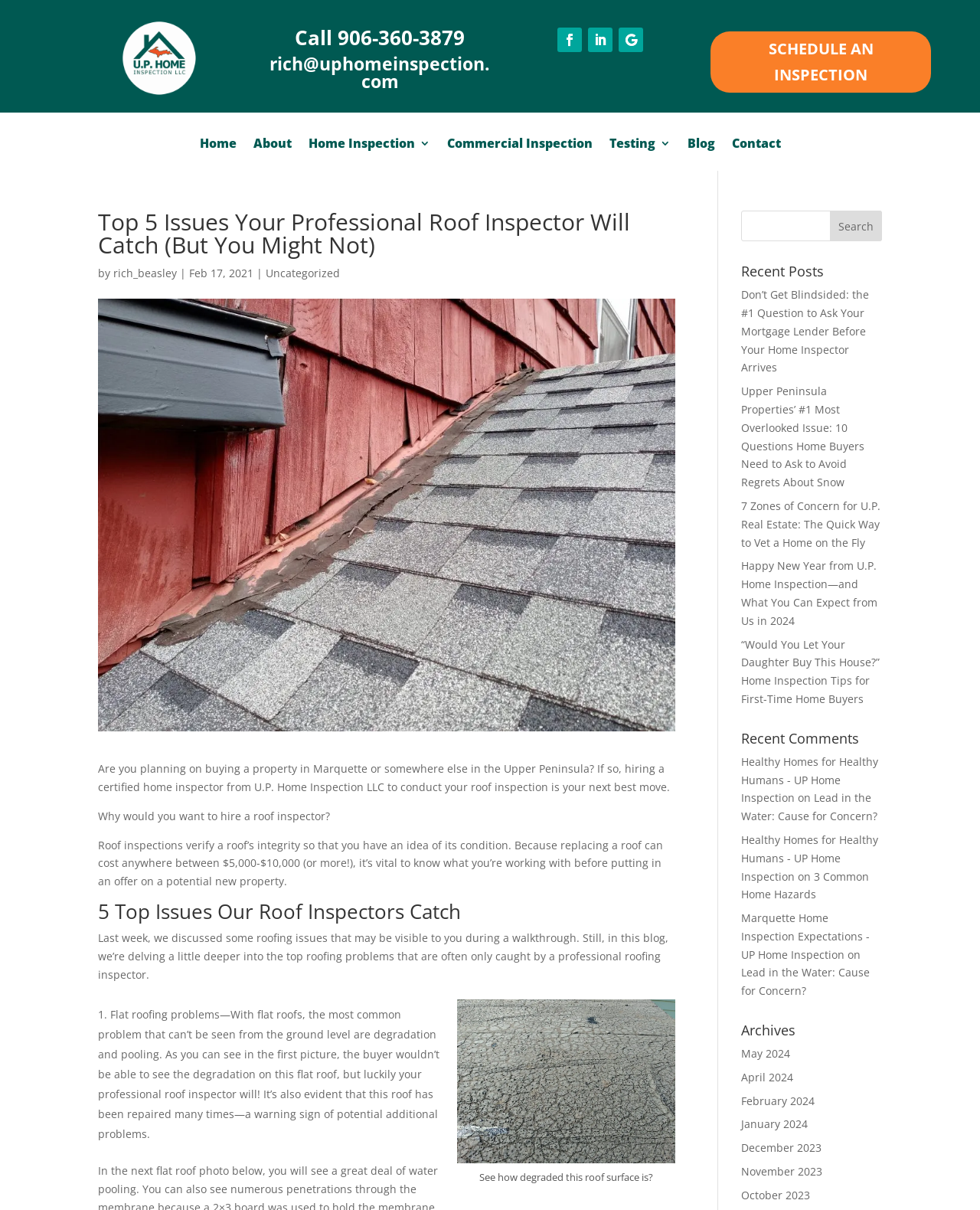Please give a one-word or short phrase response to the following question: 
How many recent comments are listed on the webpage?

5